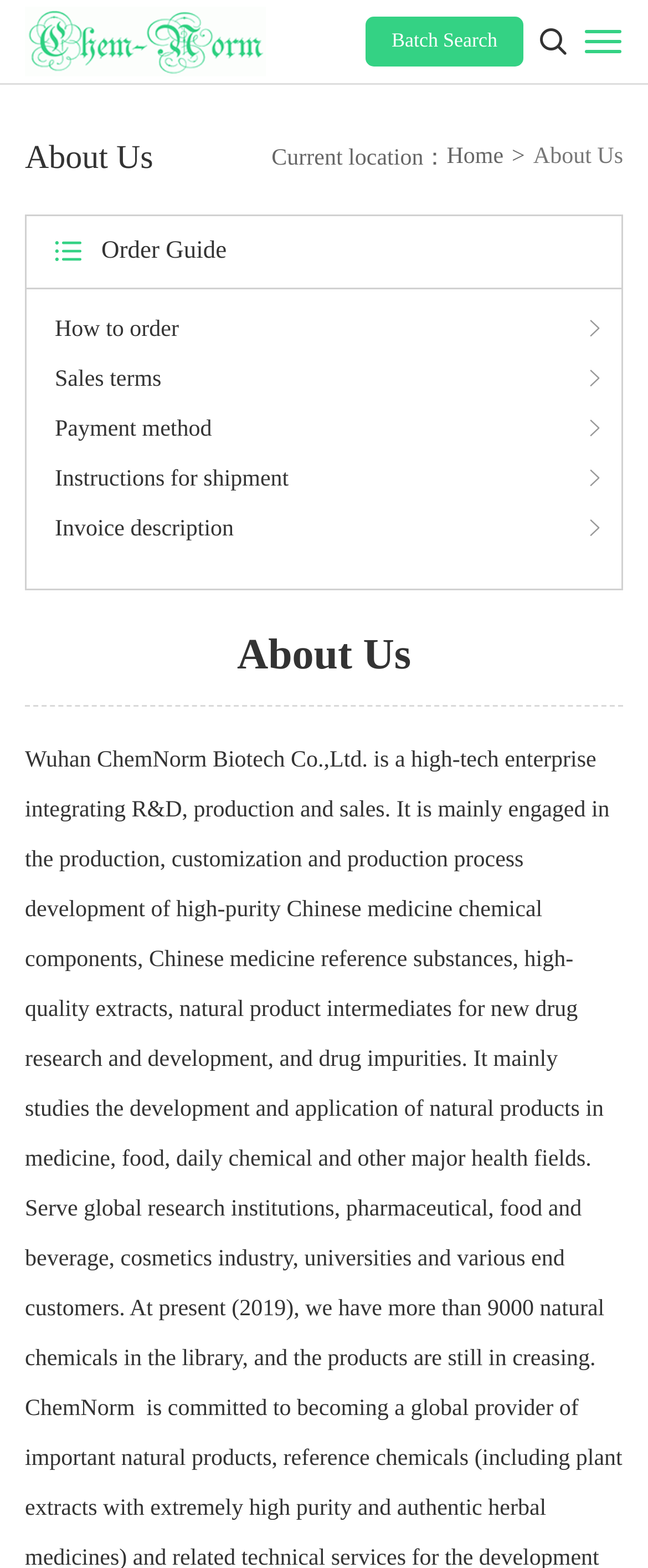Please provide the bounding box coordinates for the UI element as described: "Home". The coordinates must be four floats between 0 and 1, represented as [left, top, right, bottom].

[0.689, 0.092, 0.777, 0.108]